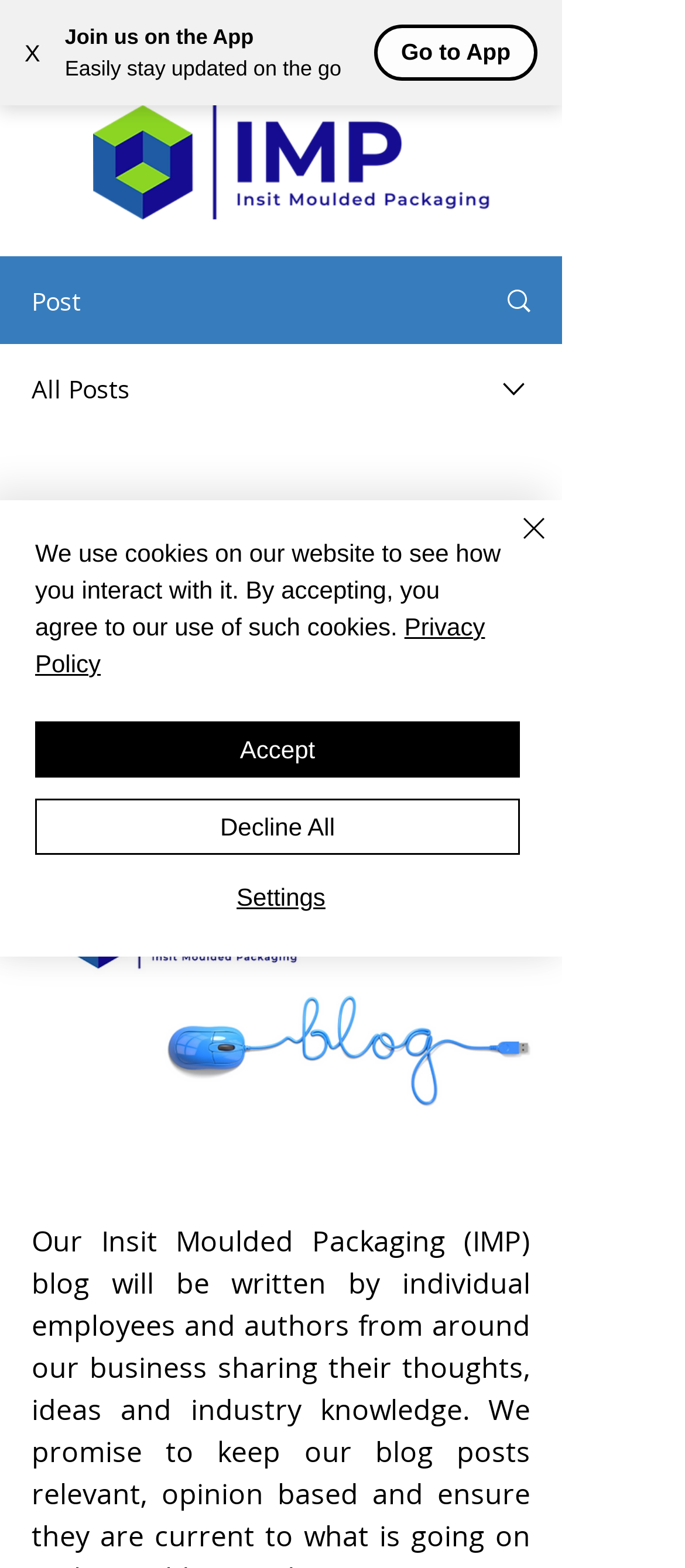Identify the bounding box coordinates of the area that should be clicked in order to complete the given instruction: "View the LinkedIn page". The bounding box coordinates should be four float numbers between 0 and 1, i.e., [left, top, right, bottom].

[0.236, 0.007, 0.326, 0.046]